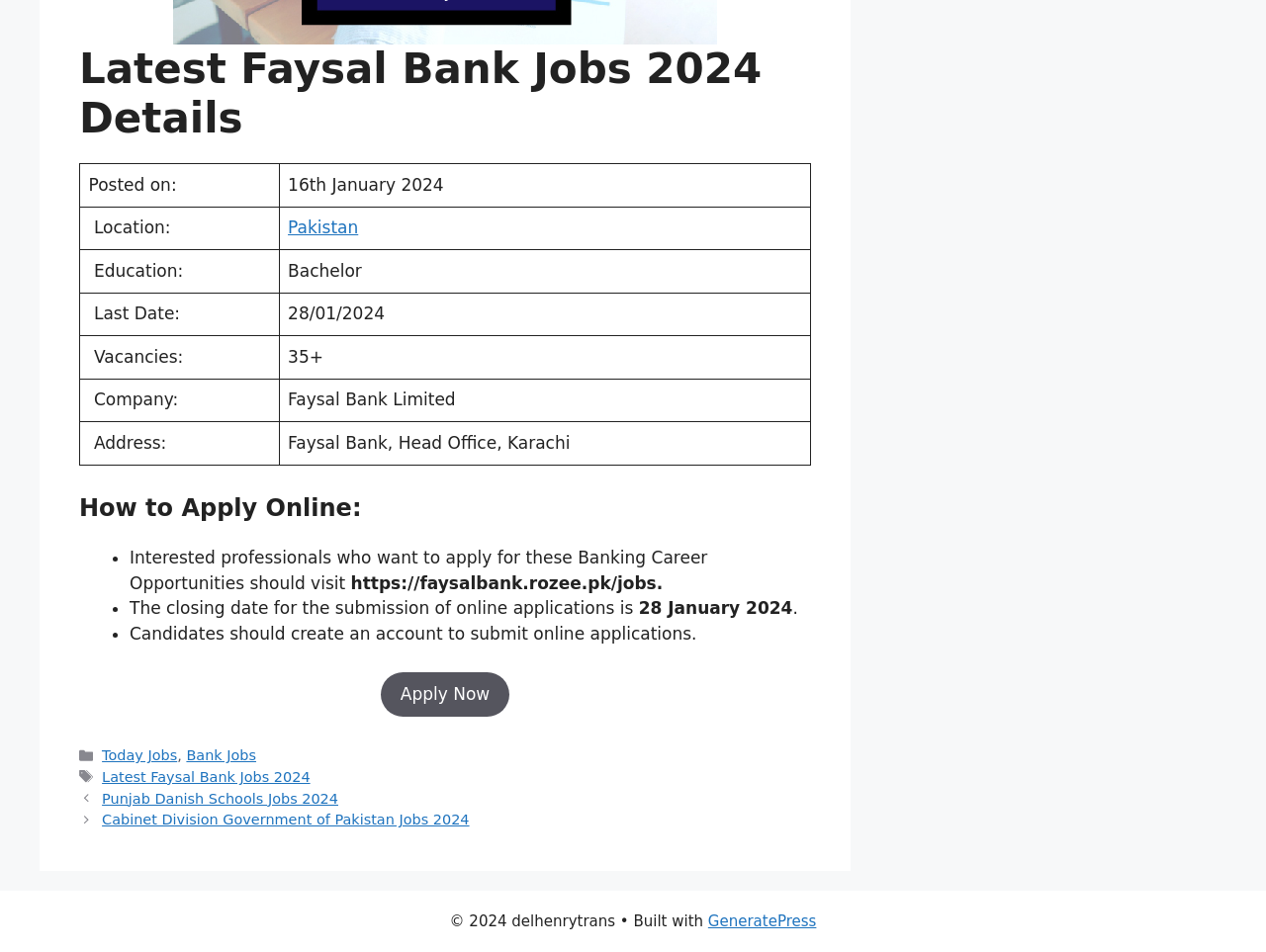Can you show the bounding box coordinates of the region to click on to complete the task described in the instruction: "View 'Punjab Danish Schools Jobs 2024'"?

[0.081, 0.83, 0.267, 0.847]